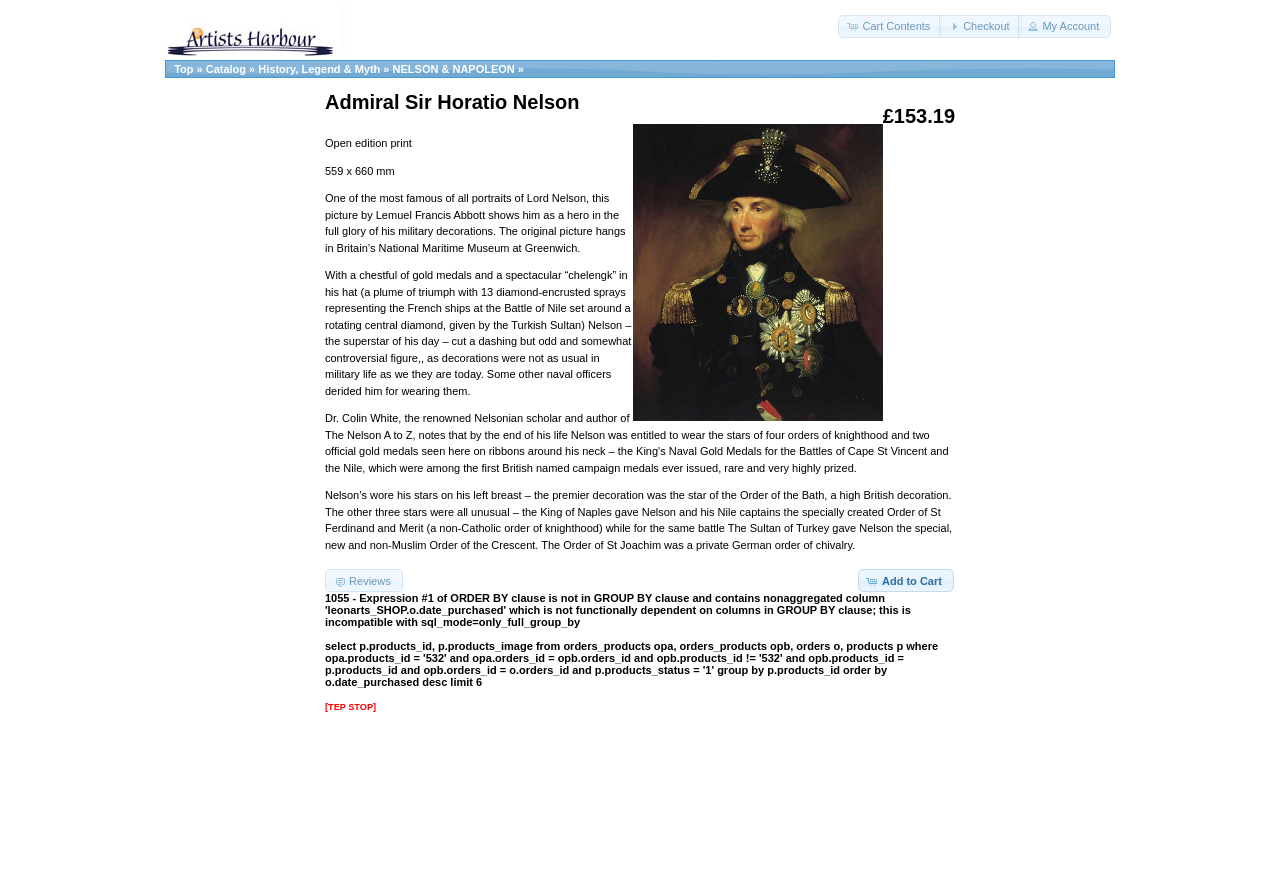Please predict the bounding box coordinates of the element's region where a click is necessary to complete the following instruction: "Add to cart". The coordinates should be represented by four float numbers between 0 and 1, i.e., [left, top, right, bottom].

[0.67, 0.646, 0.745, 0.672]